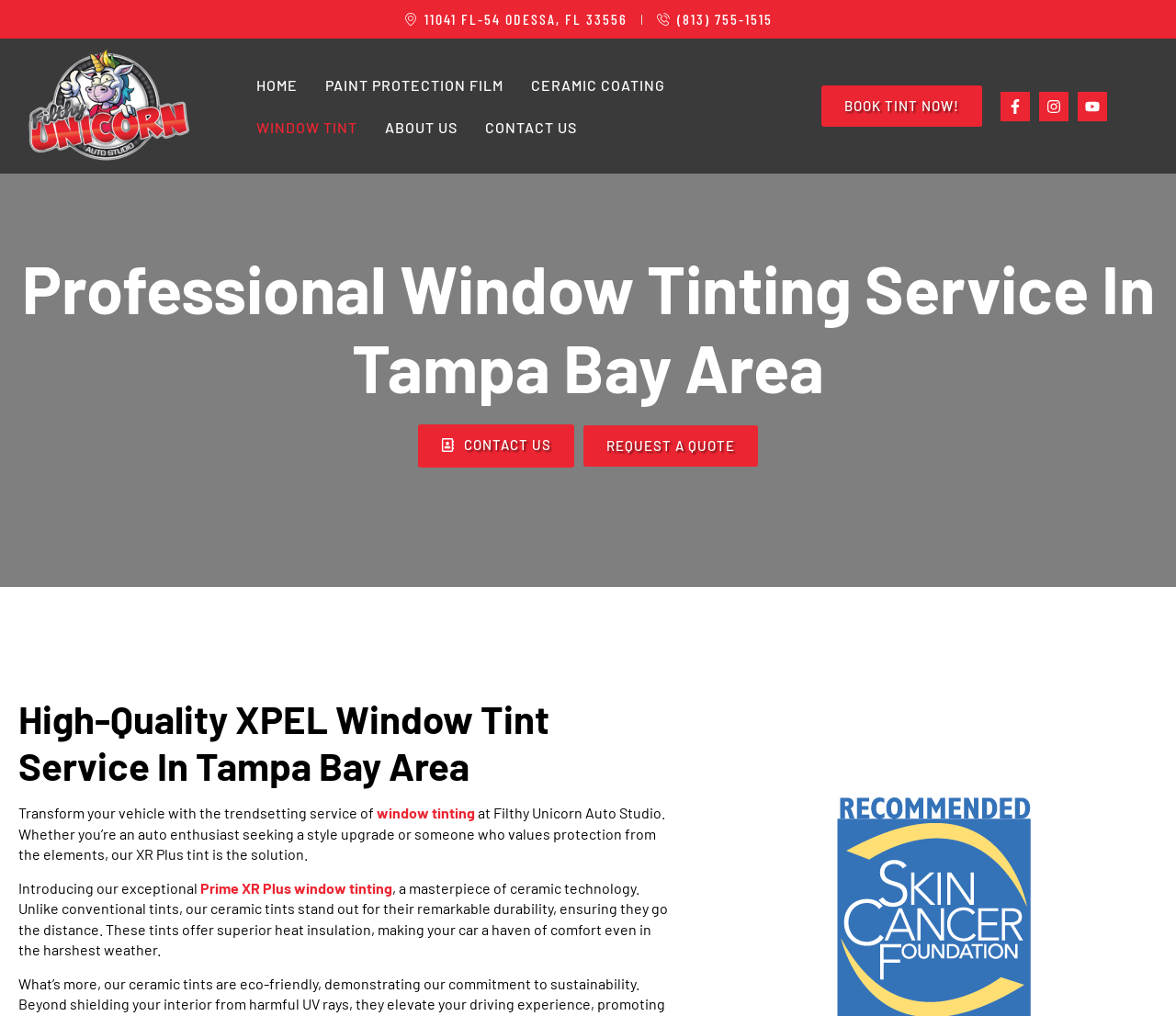Find the UI element described as: "Youtube" and predict its bounding box coordinates. Ensure the coordinates are four float numbers between 0 and 1, [left, top, right, bottom].

[0.916, 0.09, 0.941, 0.119]